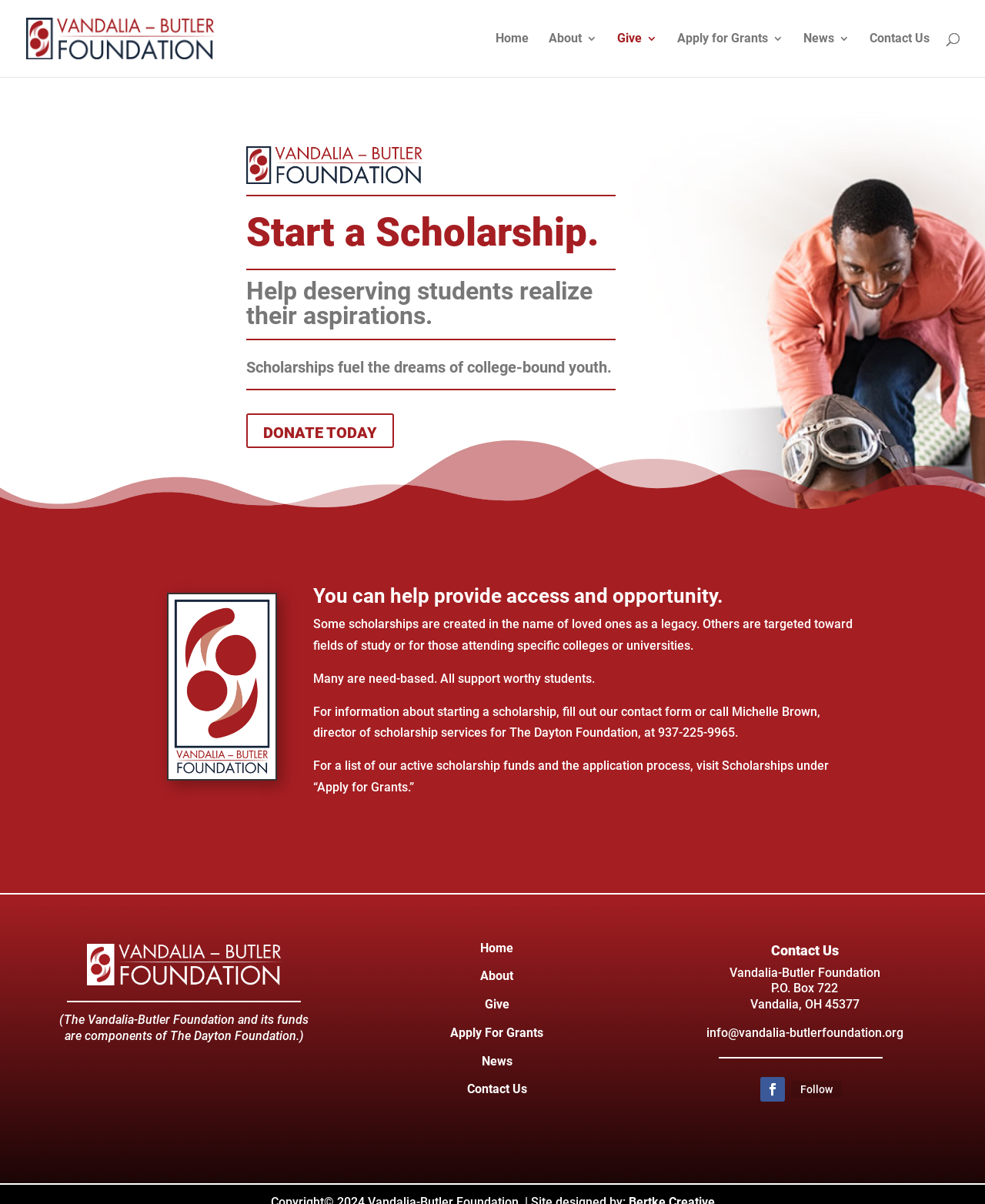What is the address of the Vandalia-Butler Foundation?
Using the visual information, respond with a single word or phrase.

P.O. Box 722, Vandalia, OH 45377